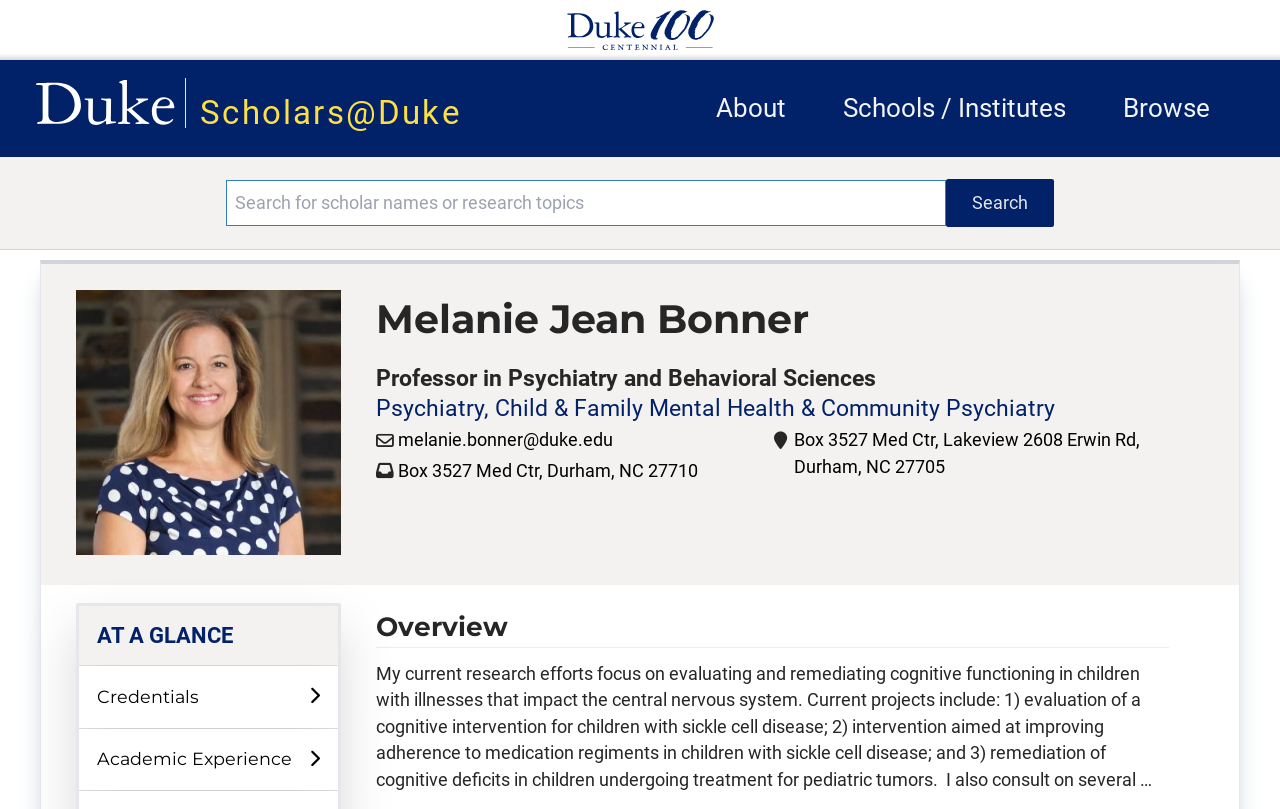Extract the bounding box of the UI element described as: "alt="Duke Logo"".

[0.027, 0.074, 0.137, 0.157]